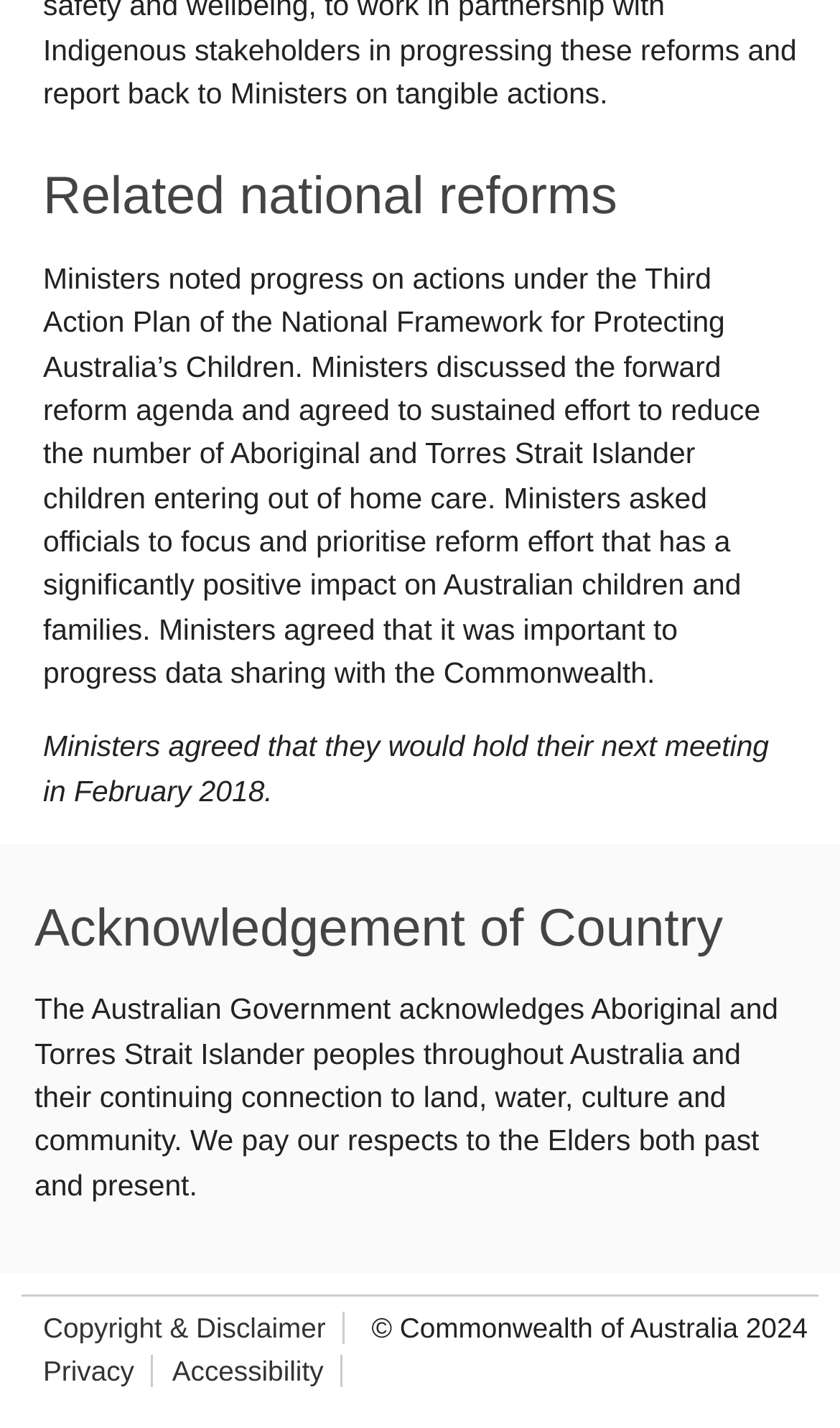Refer to the screenshot and give an in-depth answer to this question: What is the purpose of the acknowledgement?

The acknowledgement mentioned in the webpage is to pay respects to the Elders both past and present, as stated in the StaticText element with the text 'We pay our respects to the Elders both past and present.'